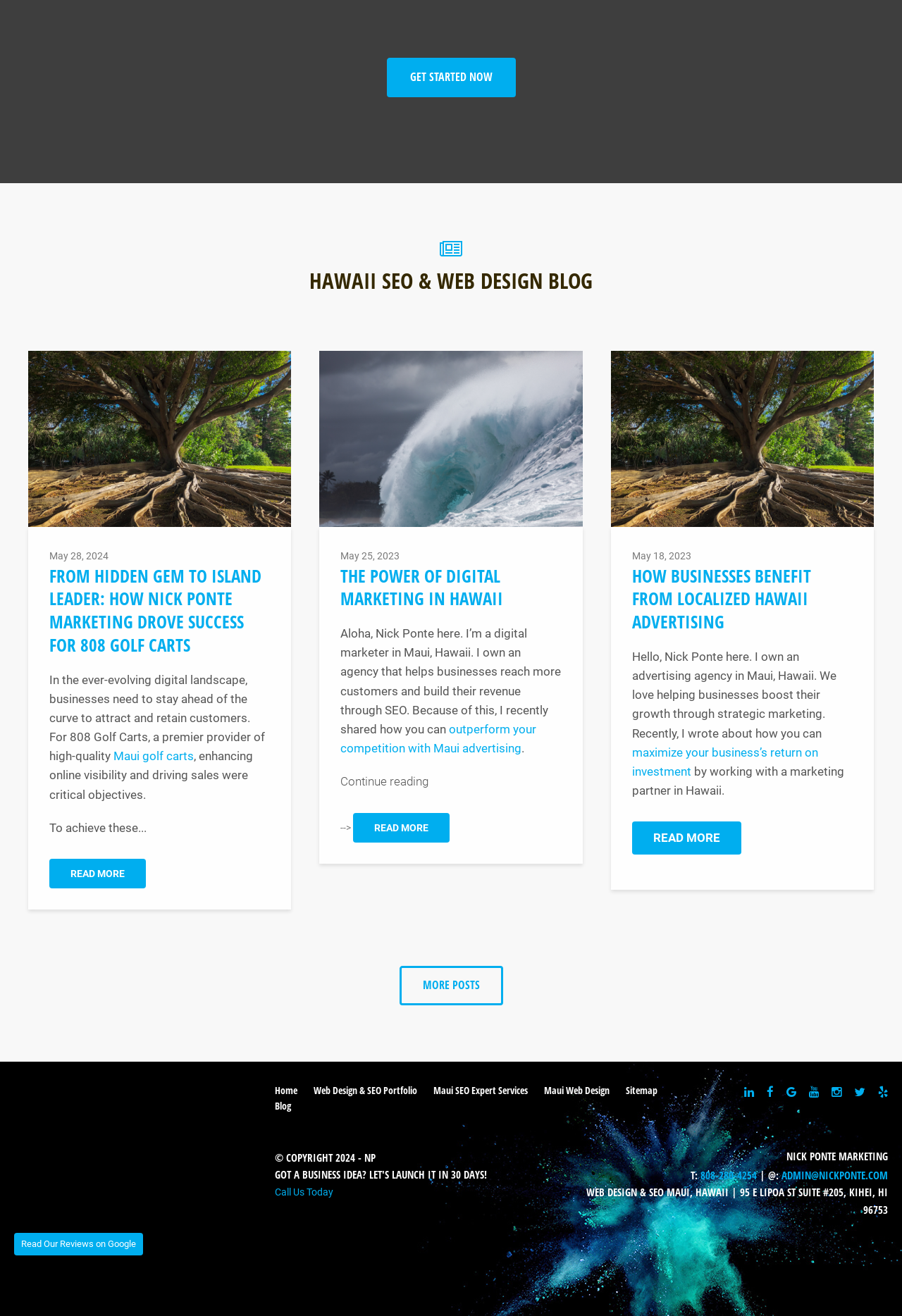Determine the bounding box coordinates for the element that should be clicked to follow this instruction: "Click on 'GET STARTED NOW'". The coordinates should be given as four float numbers between 0 and 1, in the format [left, top, right, bottom].

[0.429, 0.044, 0.571, 0.074]